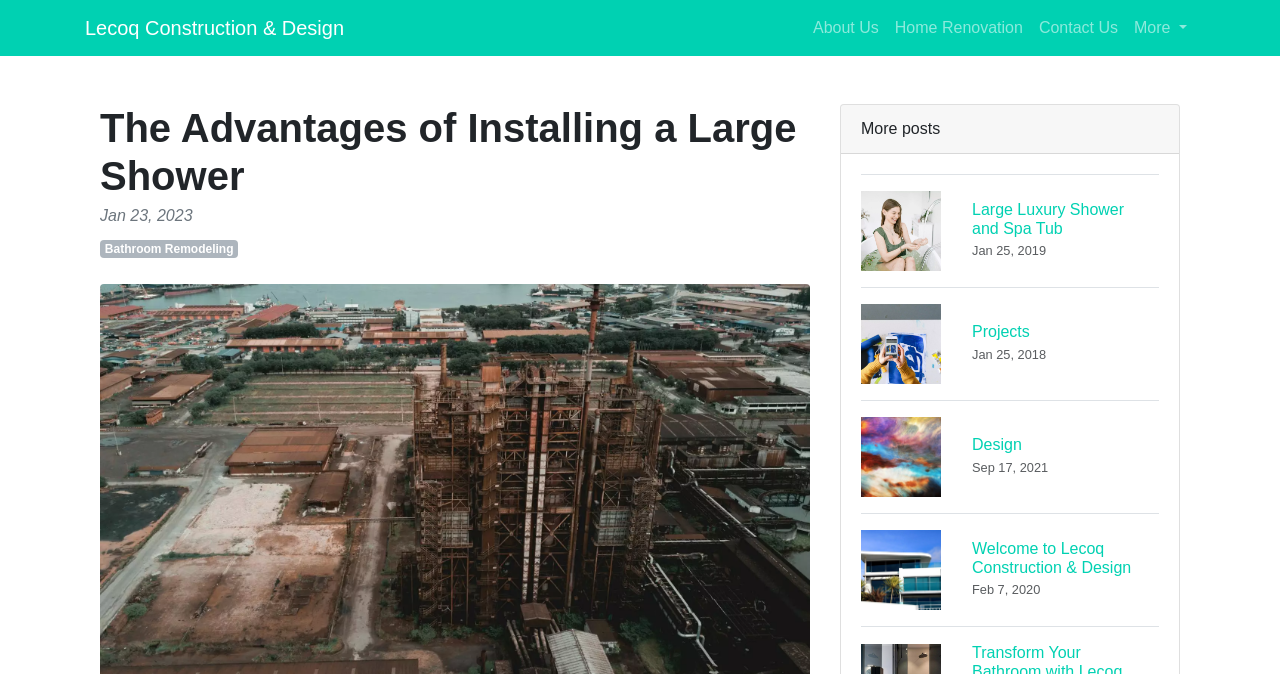Construct a thorough caption encompassing all aspects of the webpage.

The webpage is about Lecoq Construction & Design, a company that specializes in custom-designed large showers. At the top left of the page, there is a link to the company's homepage, followed by links to "About Us", "Home Renovation", and "Contact Us" on the same line, with a "More" button at the end. 

Below the top navigation bar, there is a header section with a heading that reads "The Advantages of Installing a Large Shower". This heading is accompanied by a date "Jan 23, 2023" and a link to "Bathroom Remodeling". 

On the right side of the page, there are four sections, each containing a link to a blog post or project, along with an image and a heading. The posts are titled "Large Luxury Shower and Spa Tub", "Projects", "Design", and "Welcome to Lecoq Construction & Design", and are dated from 2018 to 2023. The images are positioned above the headings in each section. 

There are a total of 7 links on the page, including the navigation links at the top and the links to the blog posts and projects on the right side. There are also 4 images on the page, each associated with a blog post or project.